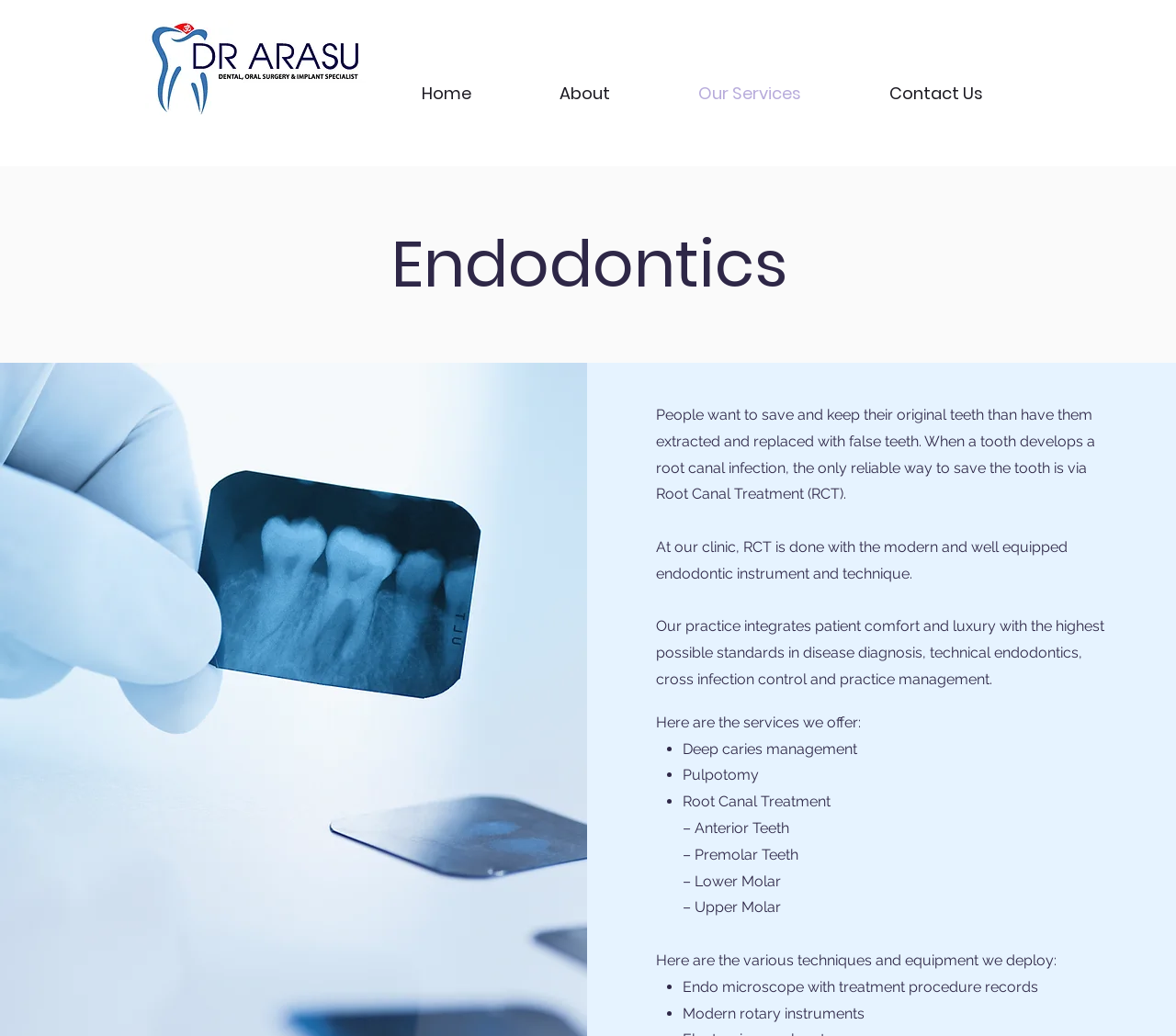What equipment is used in Dr. Arasu's clinic for endodontic procedures?
Based on the image, give a one-word or short phrase answer.

Endo microscope